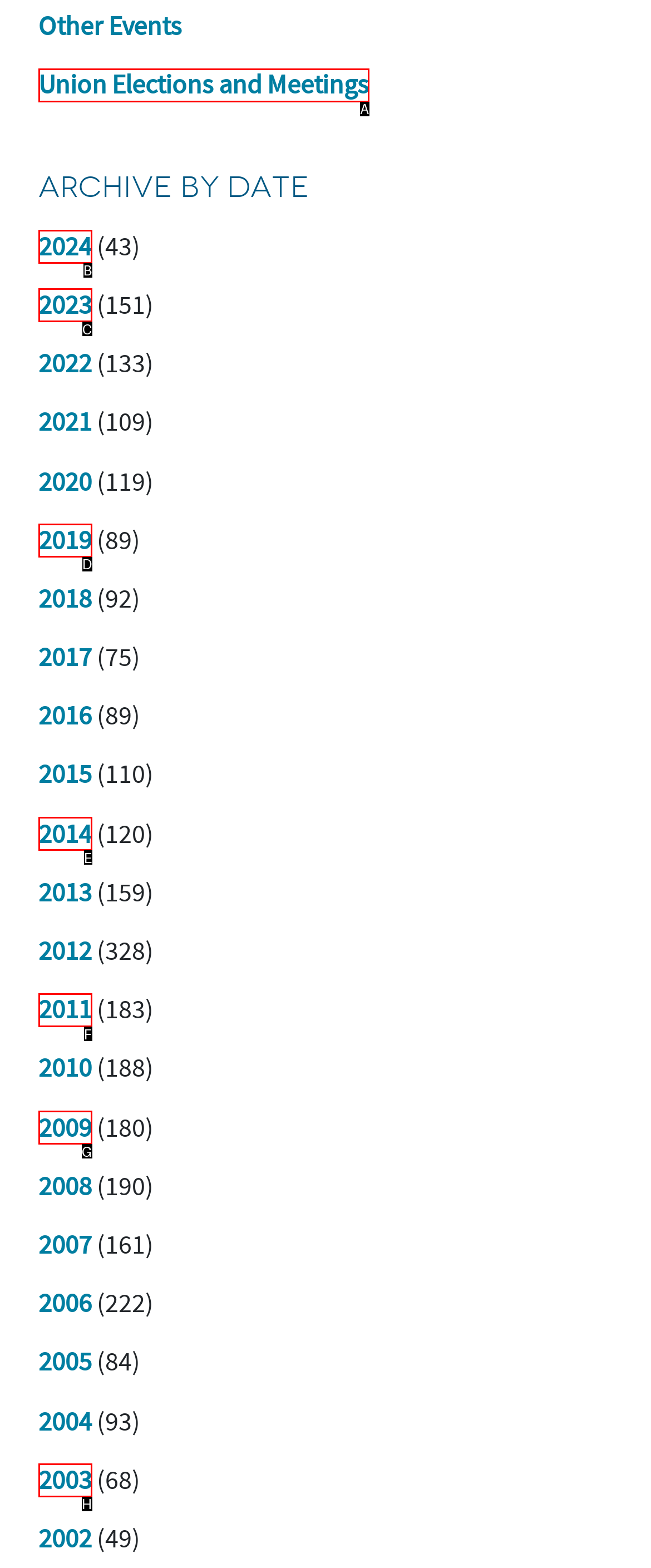Identify the HTML element that should be clicked to accomplish the task: View 'Union Elections and Meetings'
Provide the option's letter from the given choices.

A